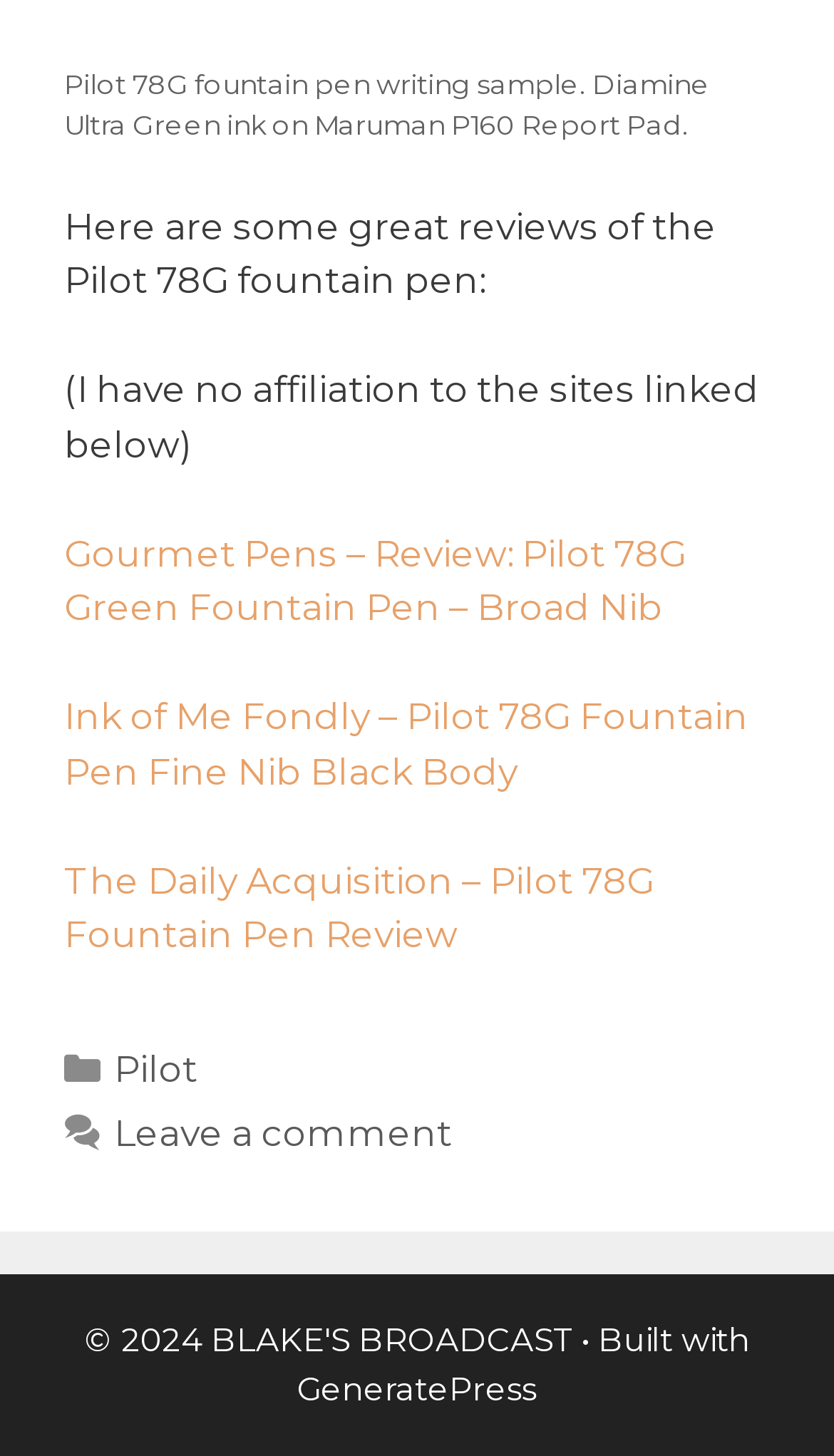Using the information shown in the image, answer the question with as much detail as possible: How many review links are provided?

There are three links provided on the webpage, each linking to a review of the Pilot 78G fountain pen from different websites.